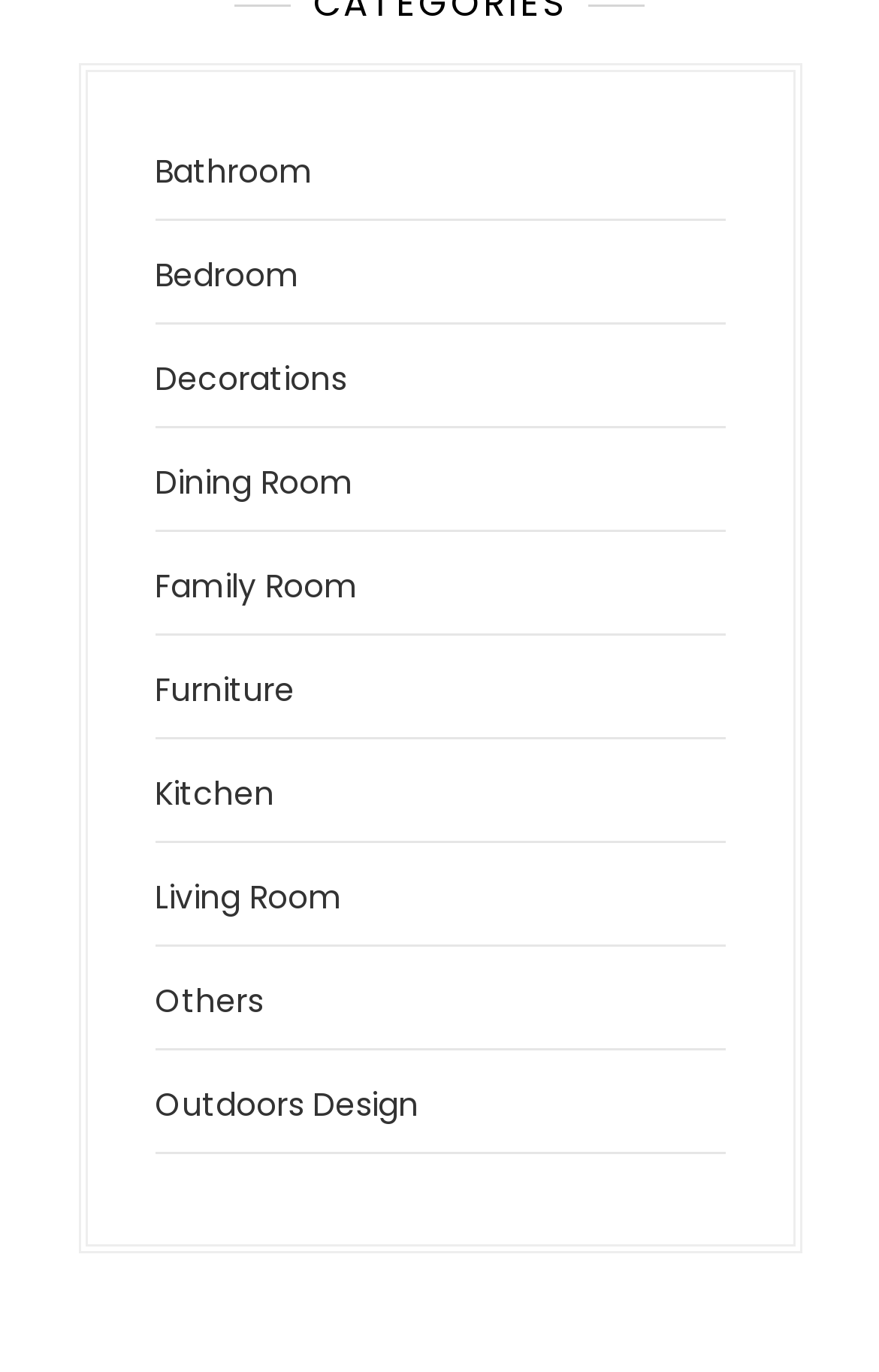Please identify the bounding box coordinates of the clickable region that I should interact with to perform the following instruction: "click on Bathroom". The coordinates should be expressed as four float numbers between 0 and 1, i.e., [left, top, right, bottom].

[0.176, 0.109, 0.355, 0.142]